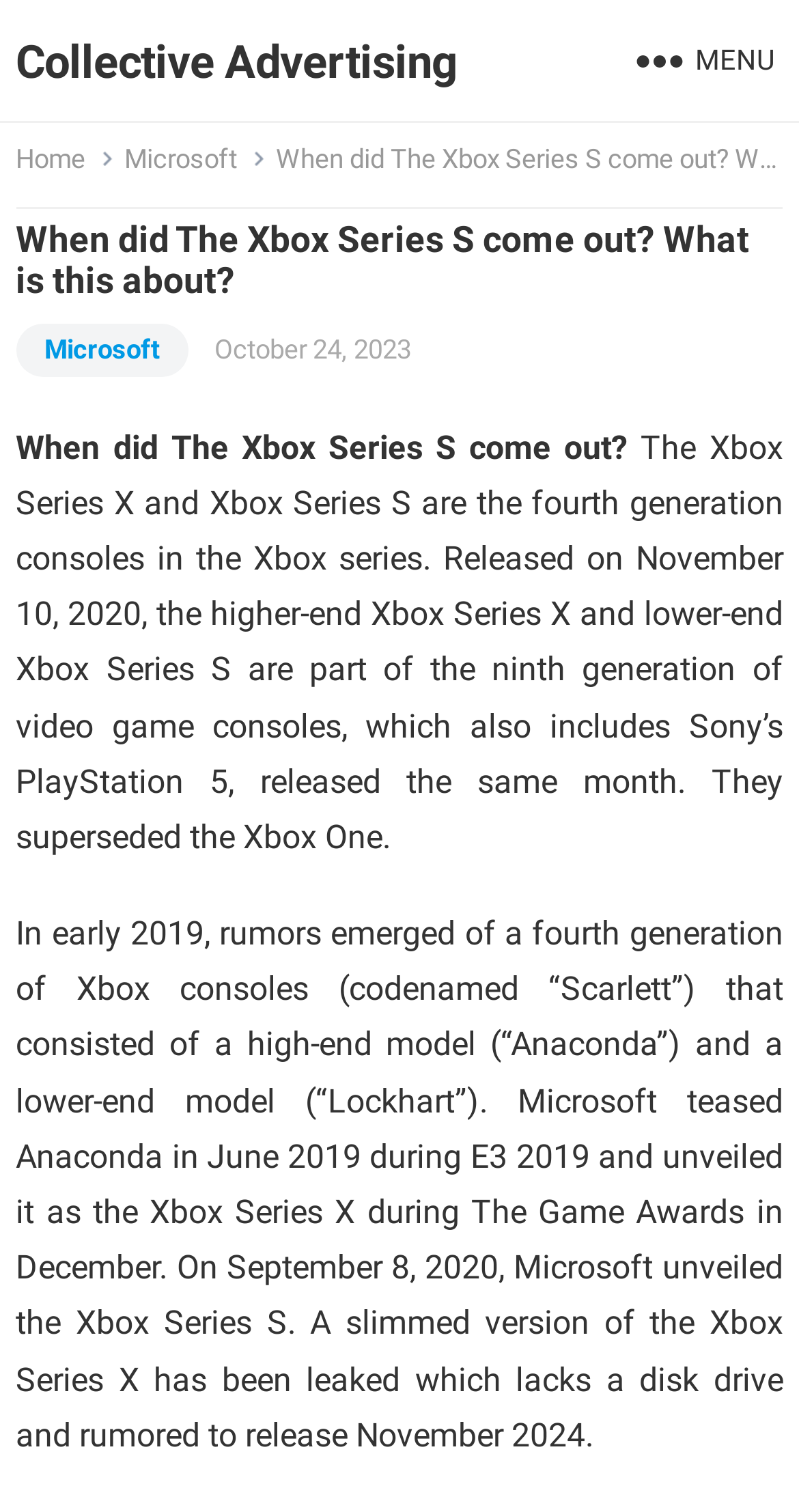Create an in-depth description of the webpage, covering main sections.

The webpage appears to be about the Xbox Series S, a gaming console. At the top-left corner, there is a link to "Collective Advertising". On the top-right corner, there is a button labeled "MENU" that is not expanded. When expanded, it reveals two links: "Home" and "Microsoft".

Below the menu button, there is a header section that spans the entire width of the page. Within this section, there is a heading that repeats the title "When did The Xbox Series S come out? What is this about?" followed by a link to "Microsoft". Next to the link, there is a text stating "October 24, 2023".

The main content of the page is divided into two paragraphs of text. The first paragraph explains that the Xbox Series X and Xbox Series S are the fourth generation consoles in the Xbox series, released on November 10, 2020. The second paragraph discusses the rumors and unveiling of the Xbox Series X and Xbox Series S, including the leaked information about a slimmed version of the Xbox Series X without a disk drive.